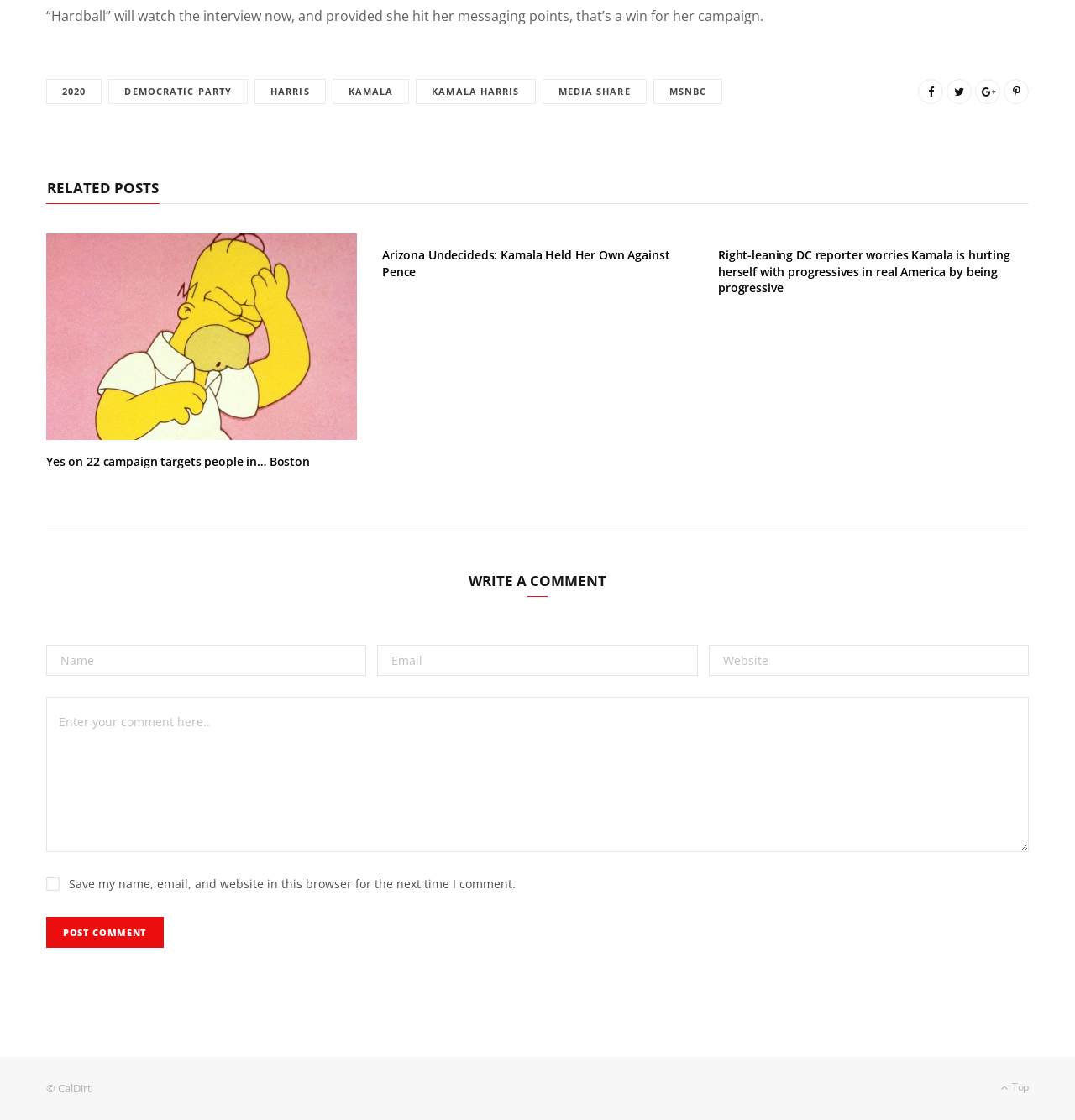Locate the bounding box coordinates of the area you need to click to fulfill this instruction: 'Click on the link to view the 2020 democratic party page'. The coordinates must be in the form of four float numbers ranging from 0 to 1: [left, top, right, bottom].

[0.043, 0.07, 0.095, 0.093]